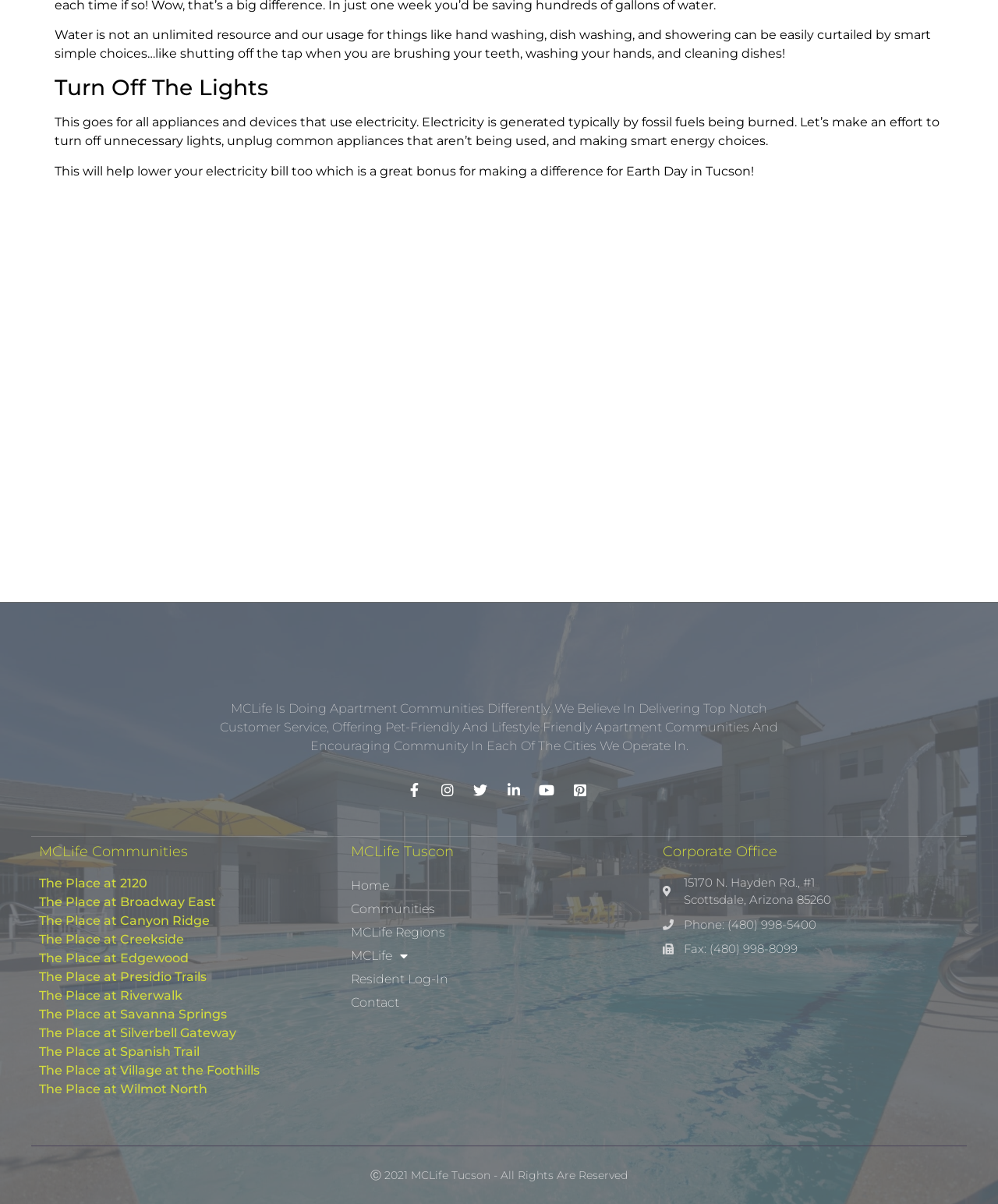Select the bounding box coordinates of the element I need to click to carry out the following instruction: "Click on 'Turn Off The Lights'".

[0.055, 0.062, 0.945, 0.084]